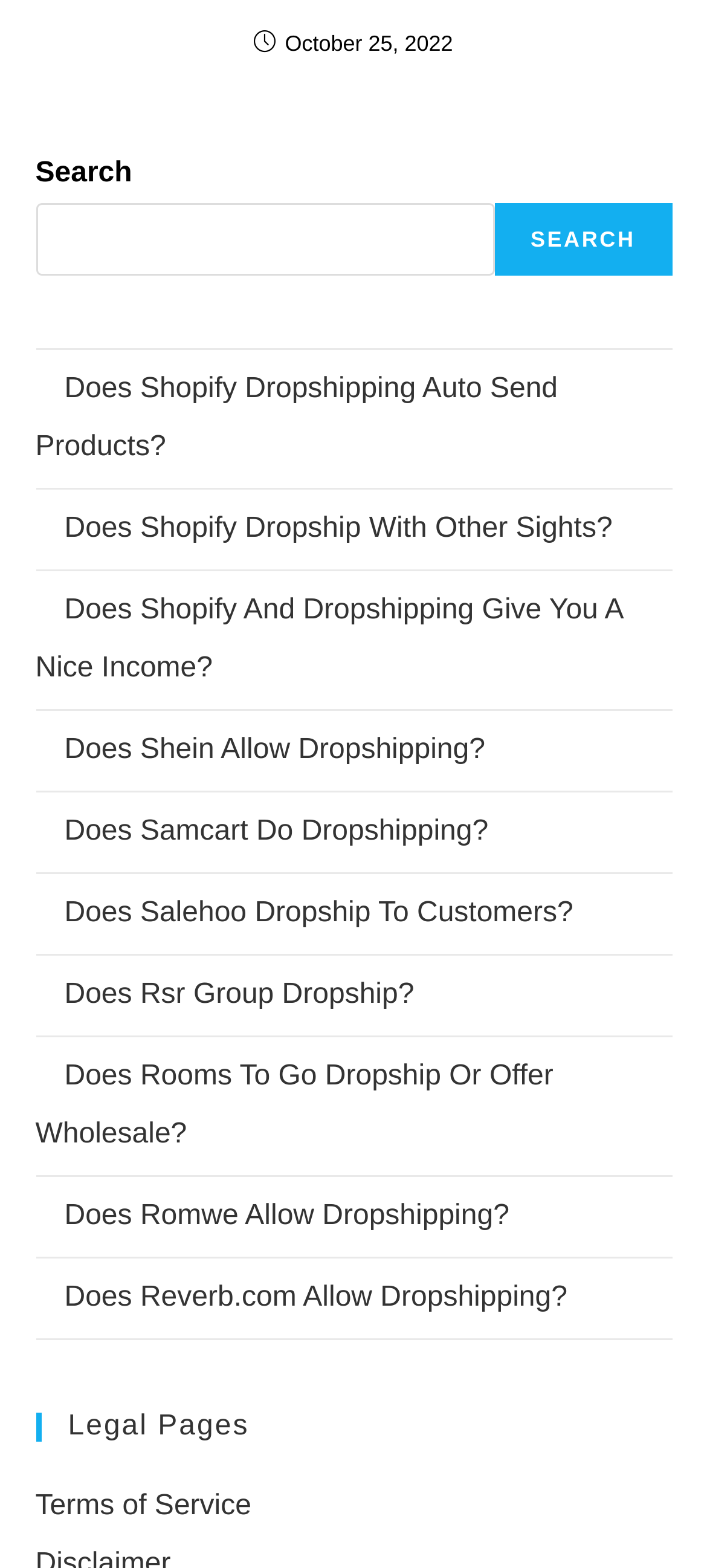Provide the bounding box coordinates of the HTML element described as: "Terms of Service". The bounding box coordinates should be four float numbers between 0 and 1, i.e., [left, top, right, bottom].

[0.05, 0.951, 0.355, 0.97]